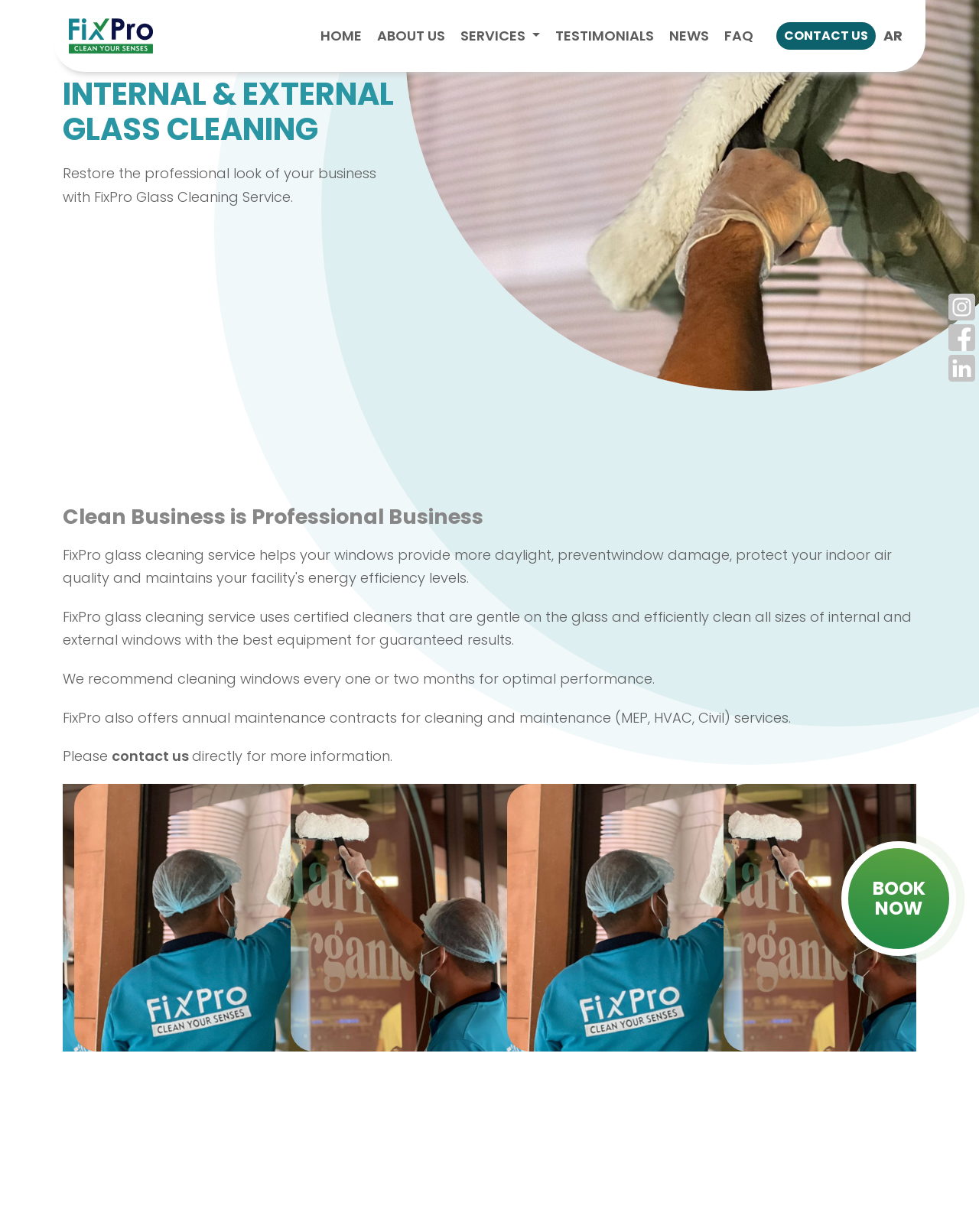What is the company name?
Please use the image to provide an in-depth answer to the question.

The company name is FixPro, which can be found in the link 'Fix Pro Fix Pro' at the top of the webpage, and also in the image 'Fix Pro' next to it.